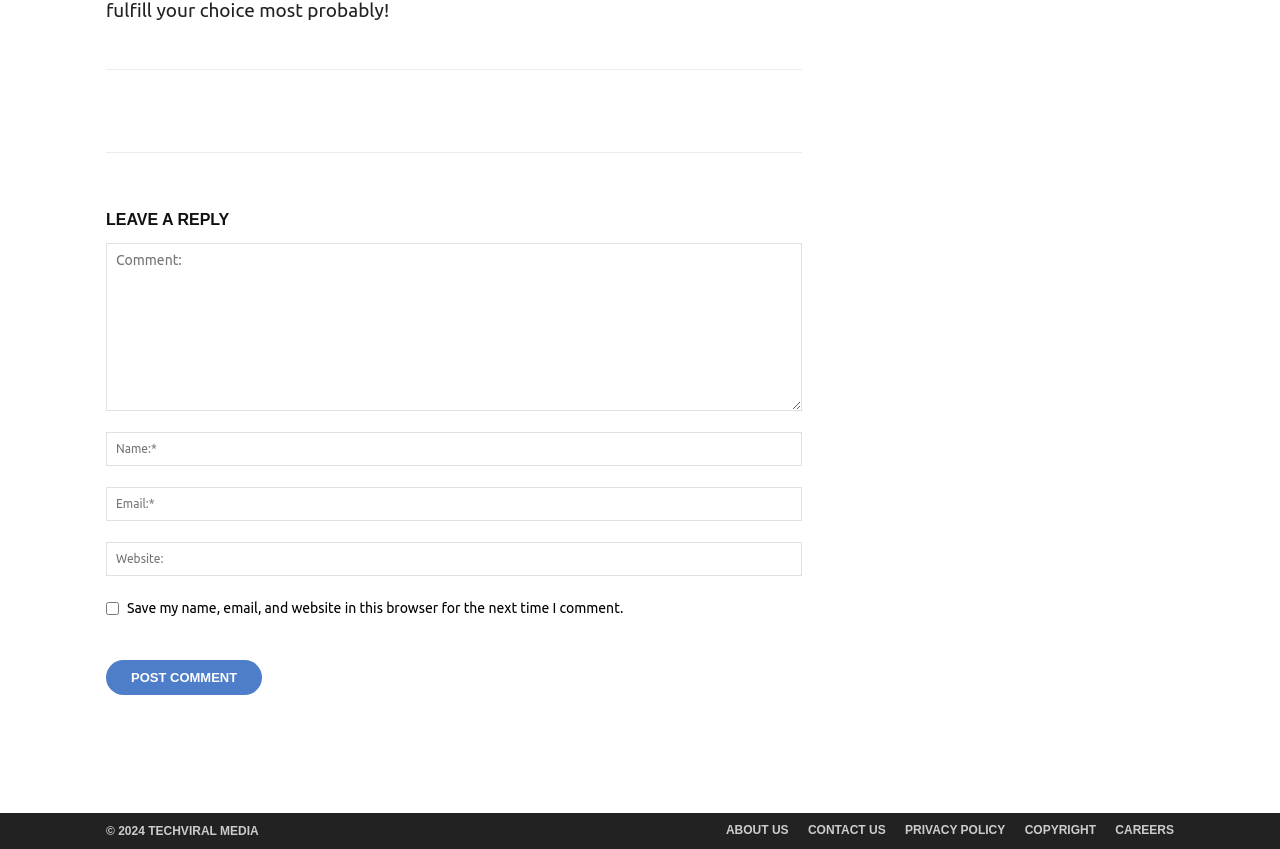From the webpage screenshot, identify the region described by Careers. Provide the bounding box coordinates as (top-left x, top-left y, bottom-right x, bottom-right y), with each value being a floating point number between 0 and 1.

[0.871, 0.967, 0.917, 0.988]